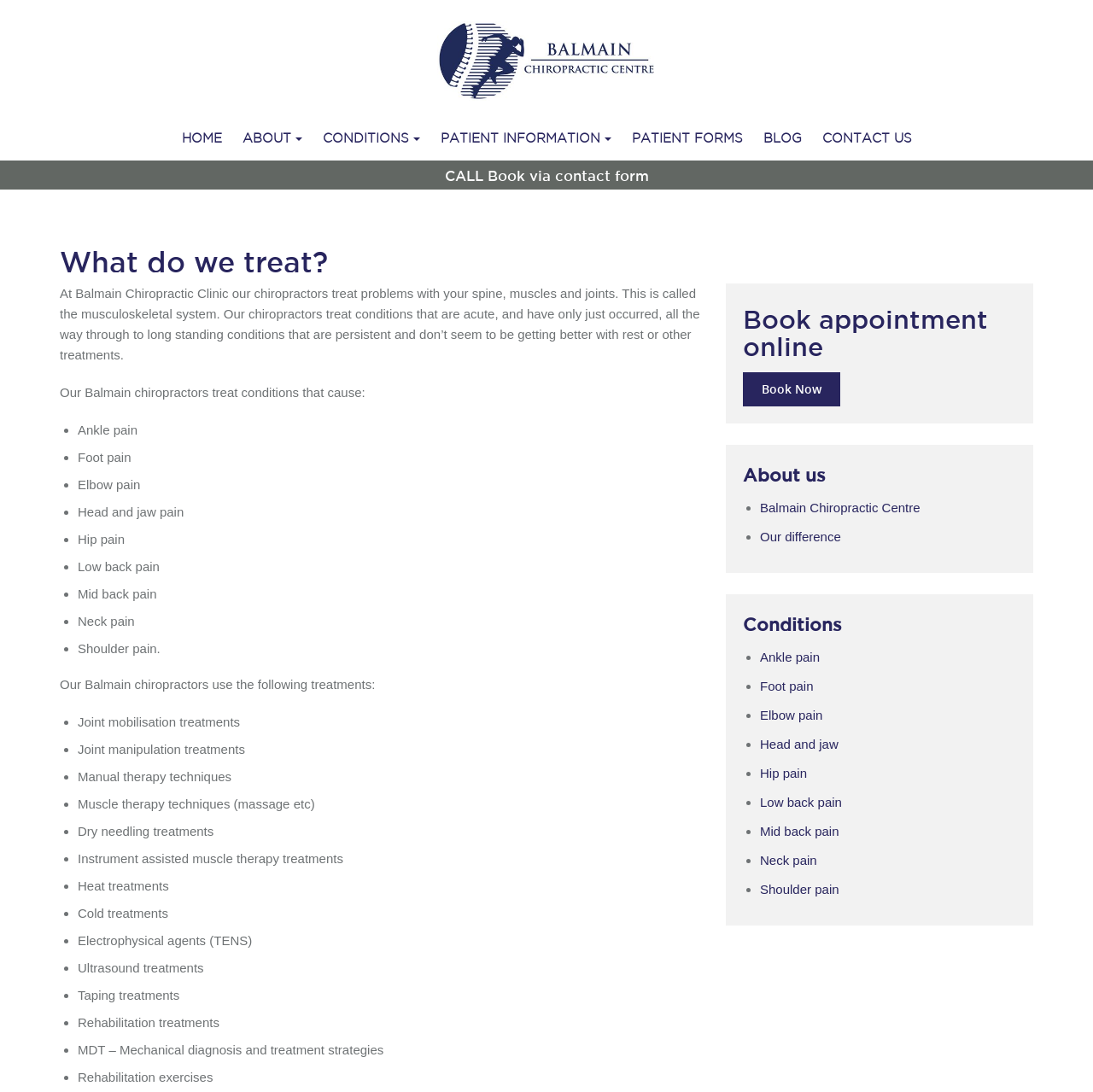Extract the main headline from the webpage and generate its text.

What do we treat?